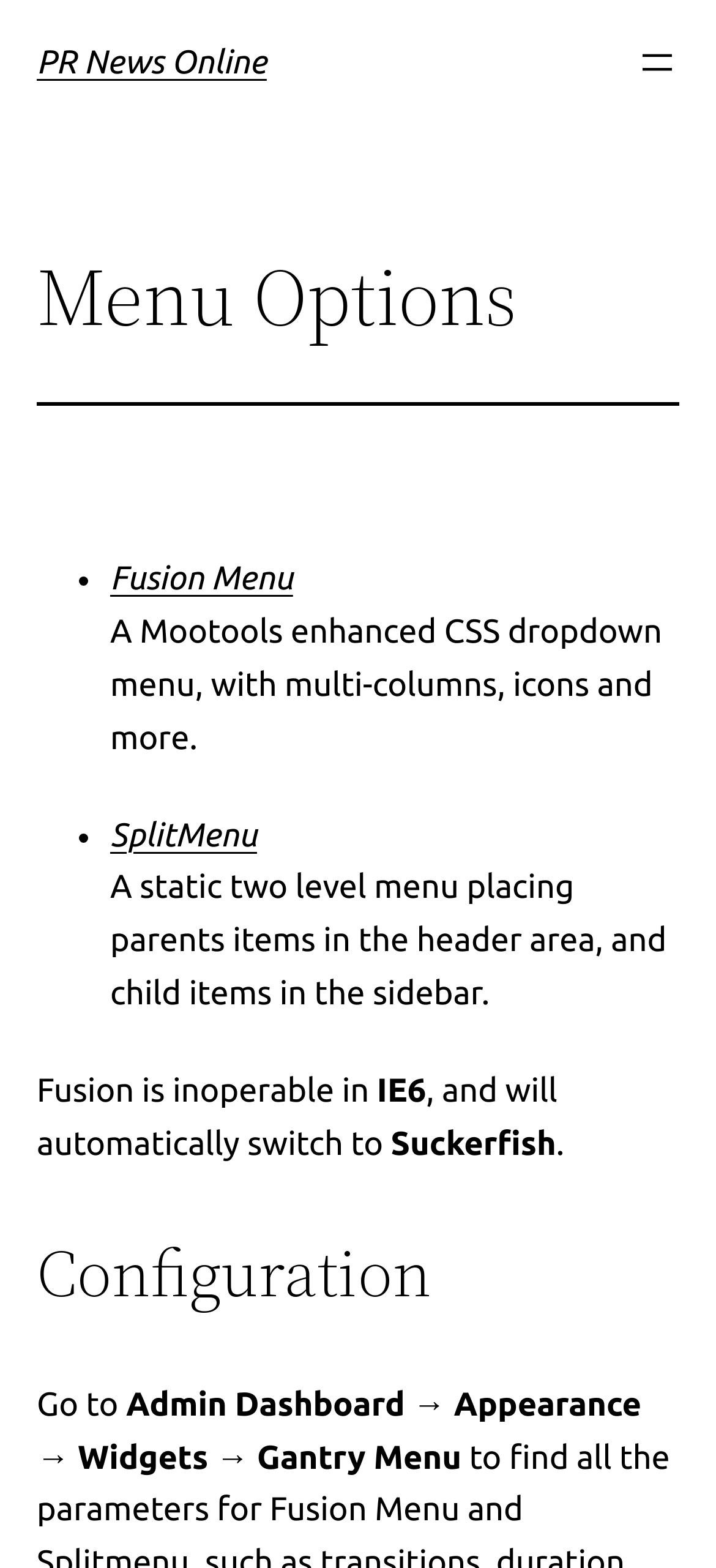What is the name of the website?
Using the information presented in the image, please offer a detailed response to the question.

The name of the website is 'PR News Online' which is a heading element located at the top of the page, and also a link element with the same text.